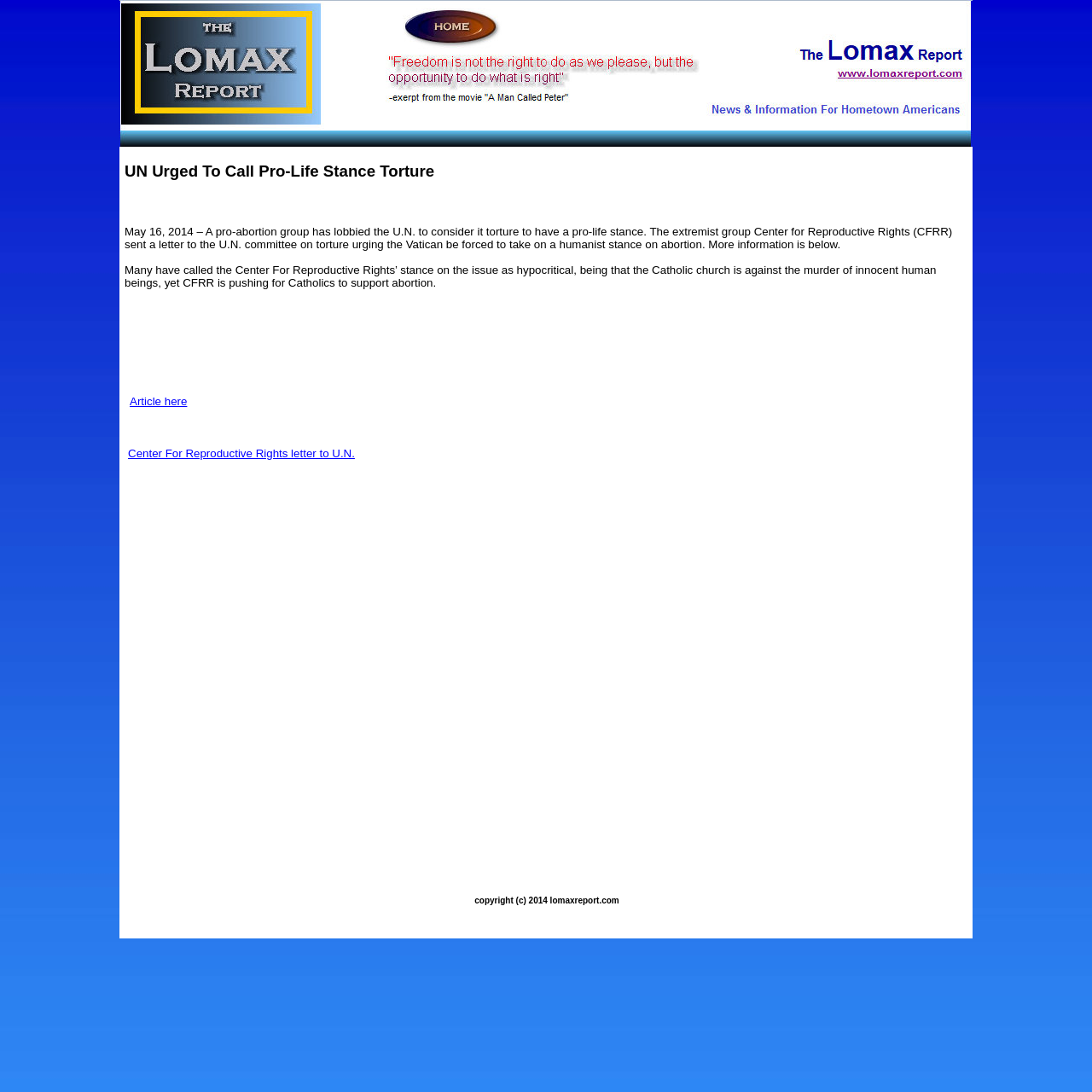Who sent a letter to the U.N. committee on torture?
Give a detailed and exhaustive answer to the question.

According to the text 'The extremist group Center for Reproductive Rights (CFRR) sent a letter to the U.N. committee on torture urging the Vatican be forced to take on a humanist stance on abortion', it is clear that the Center For Reproductive Rights sent a letter to the U.N. committee on torture.